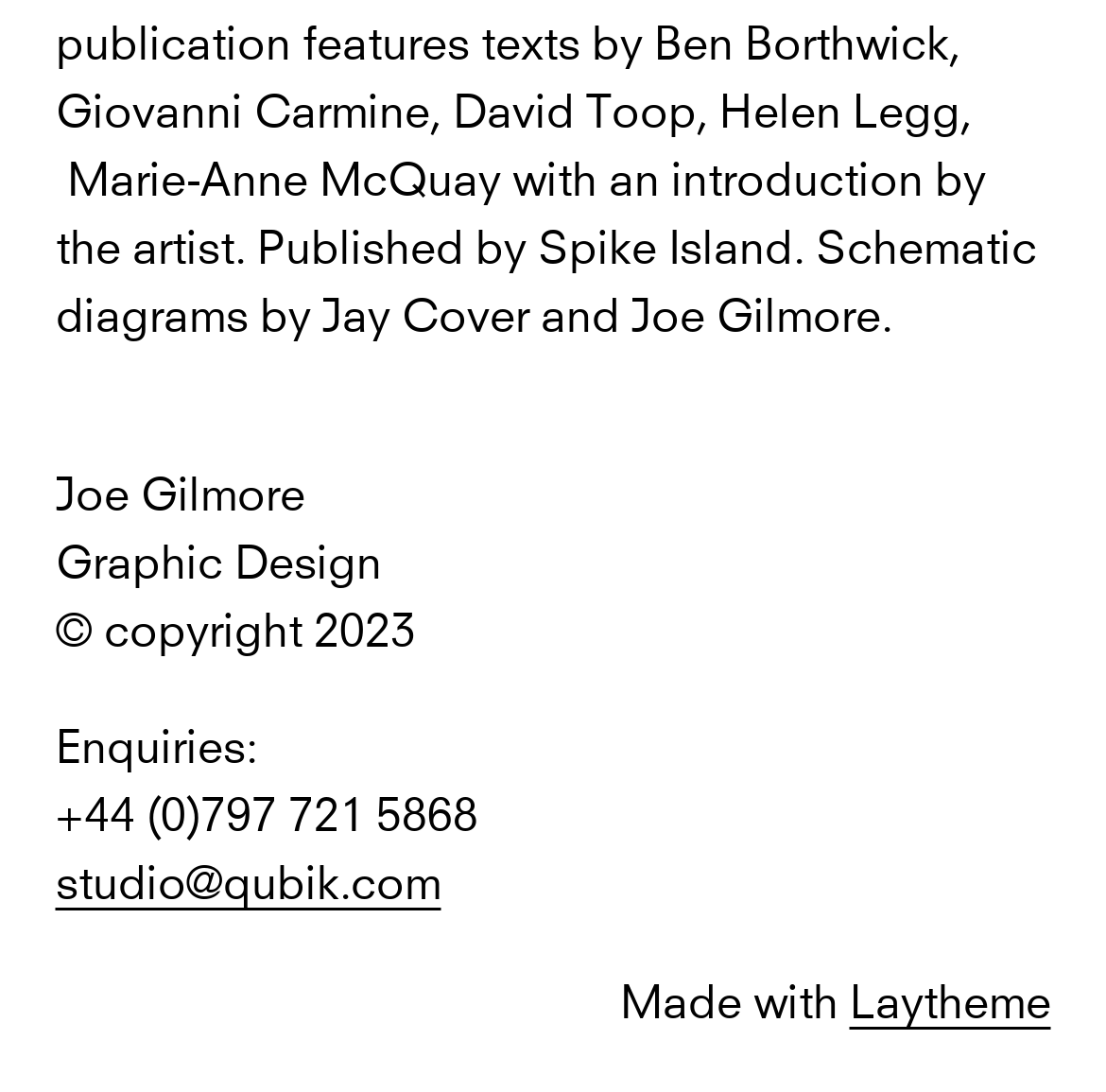What is the phone number mentioned for enquiries?
Give a detailed and exhaustive answer to the question.

The webpage has a static text element '+44 (0)797 721 5868' which is likely to be the phone number for enquiries, as it is placed below the enquiries section.